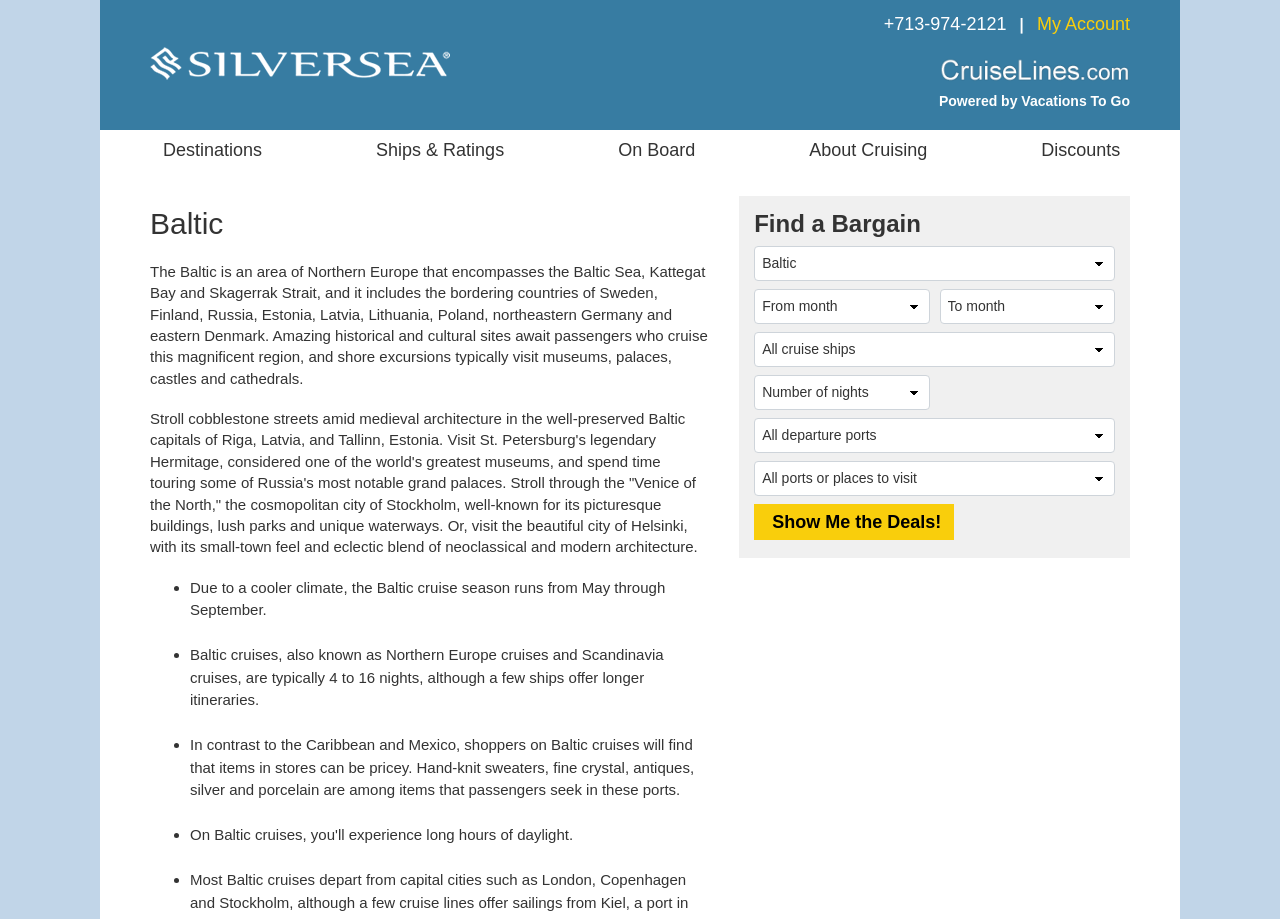Indicate the bounding box coordinates of the element that needs to be clicked to satisfy the following instruction: "Click on 'Destinations'". The coordinates should be four float numbers between 0 and 1, i.e., [left, top, right, bottom].

[0.116, 0.141, 0.216, 0.185]